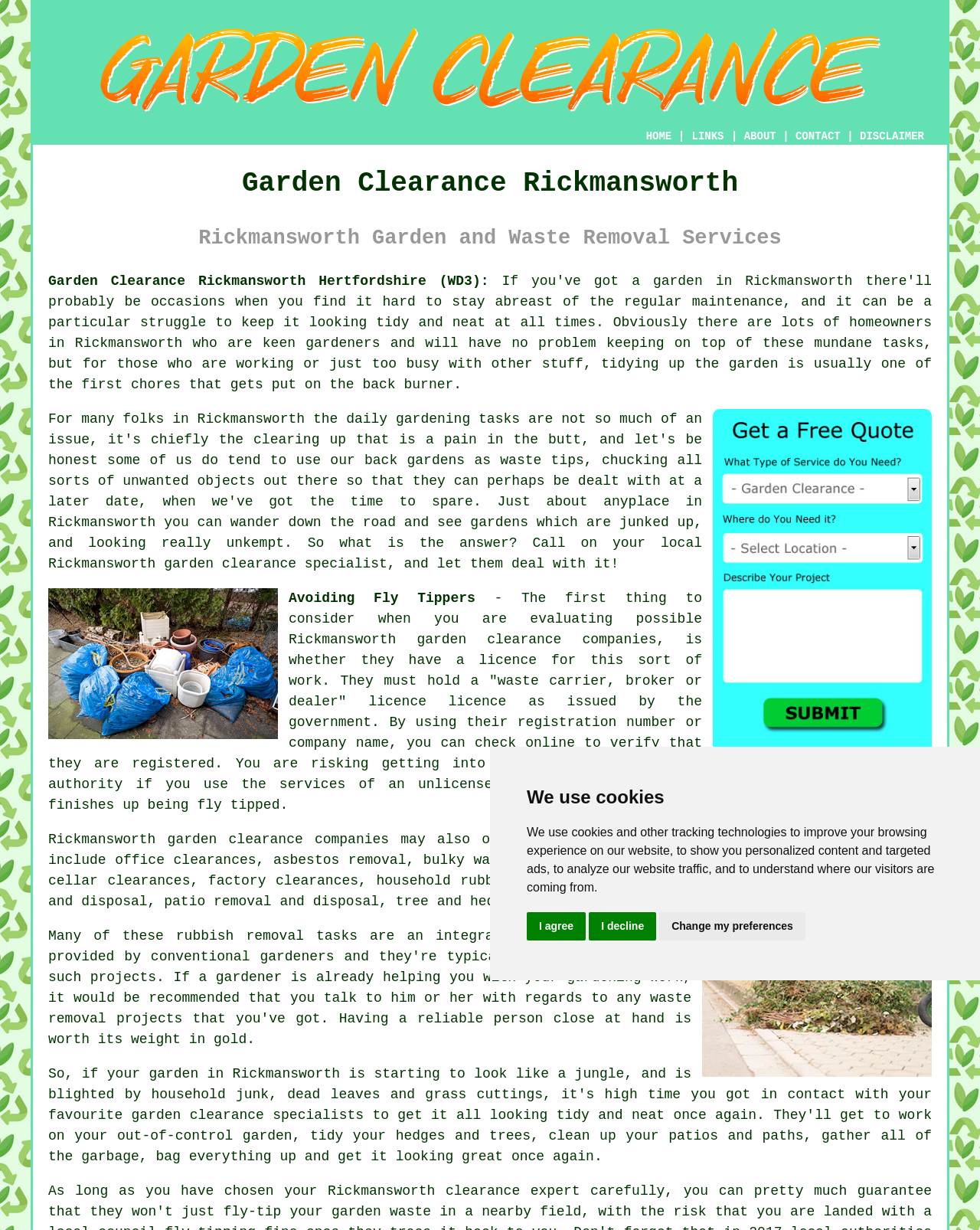What is the recommended action when evaluating garden clearance companies?
Please provide a comprehensive answer based on the details in the screenshot.

The webpage recommends that when evaluating possible garden clearance companies, it is important to check their licence to ensure that they are registered and legitimate. This can be done by using their registration number or company name to verify their licence online.